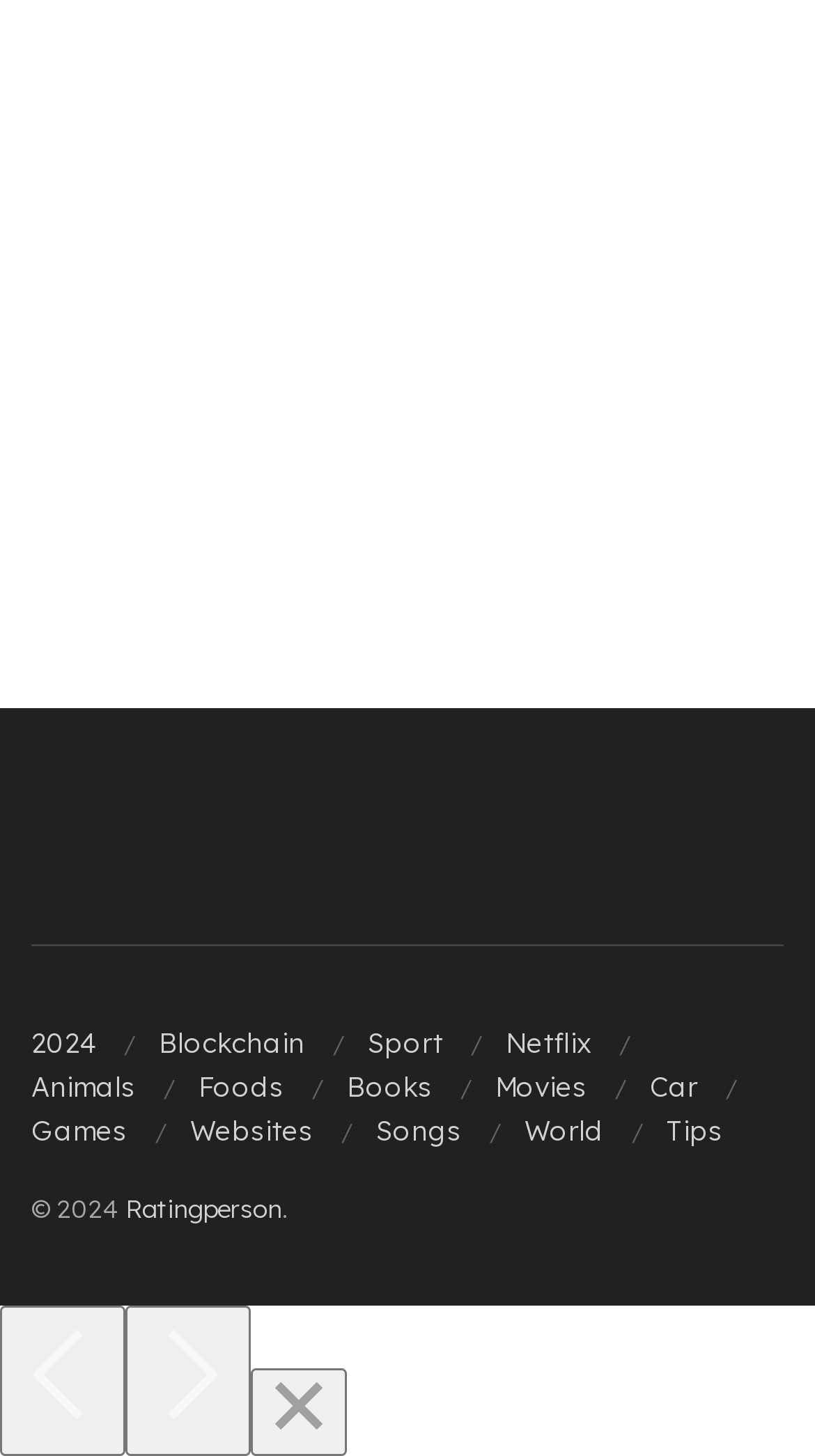What is the category below Blockchain?
Please provide a comprehensive answer based on the visual information in the image.

By examining the vertical positions of the link elements, we can determine that the category below 'Blockchain' is 'Sport', which has a y1 coordinate of 0.704, slightly below the y1 coordinate of 'Blockchain'.